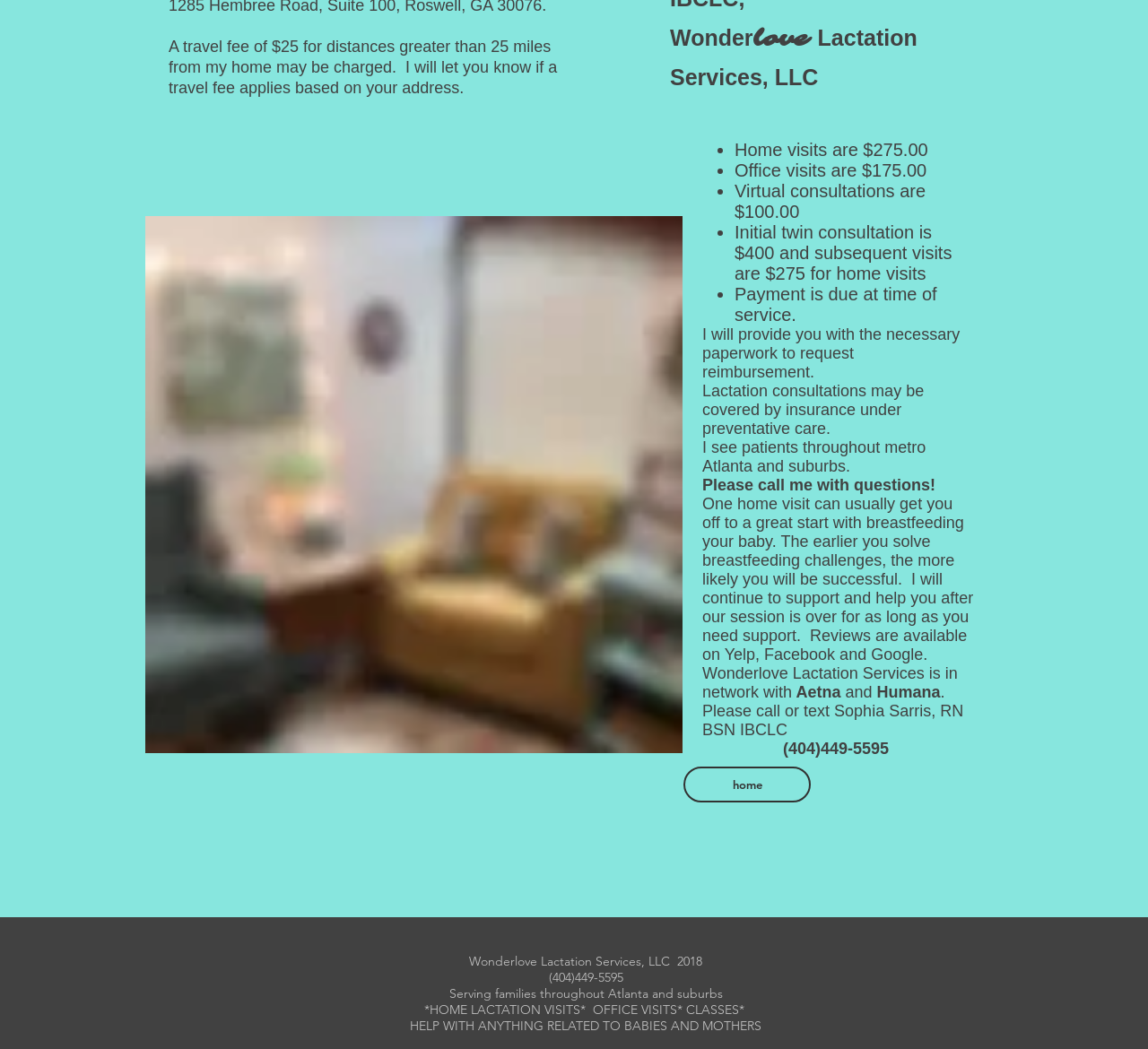Provide the bounding box coordinates of the HTML element this sentence describes: "aria-label="Facebook - Black Circle"".

[0.823, 0.806, 0.853, 0.839]